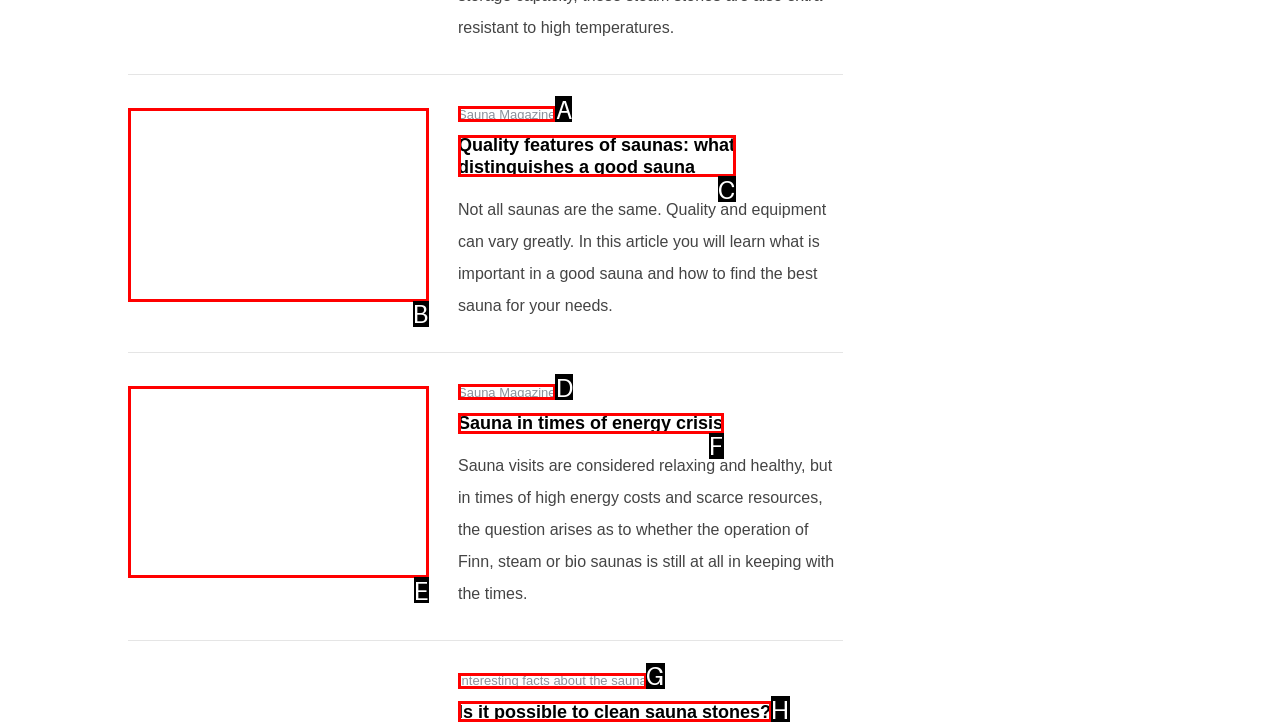Specify the letter of the UI element that should be clicked to achieve the following: Check out interesting facts about the sauna
Provide the corresponding letter from the choices given.

G